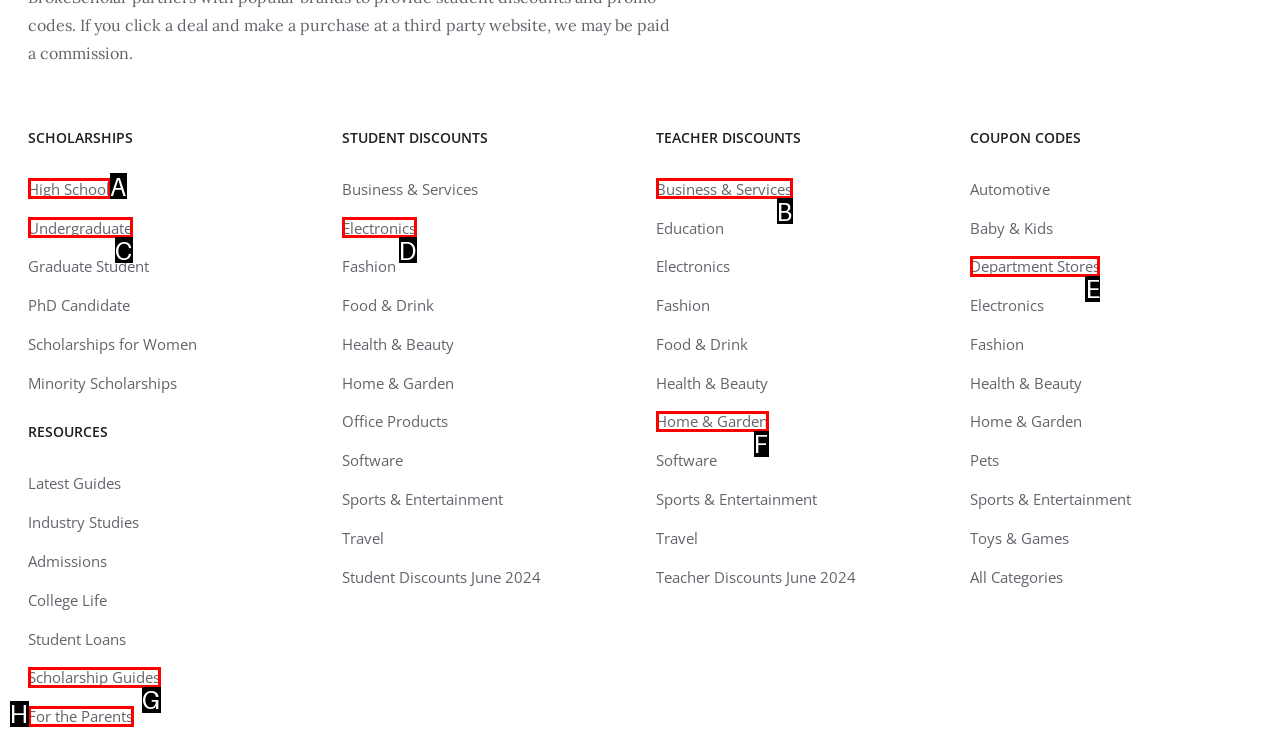Tell me which one HTML element I should click to complete the following task: Find coupon codes for Department Stores Answer with the option's letter from the given choices directly.

E